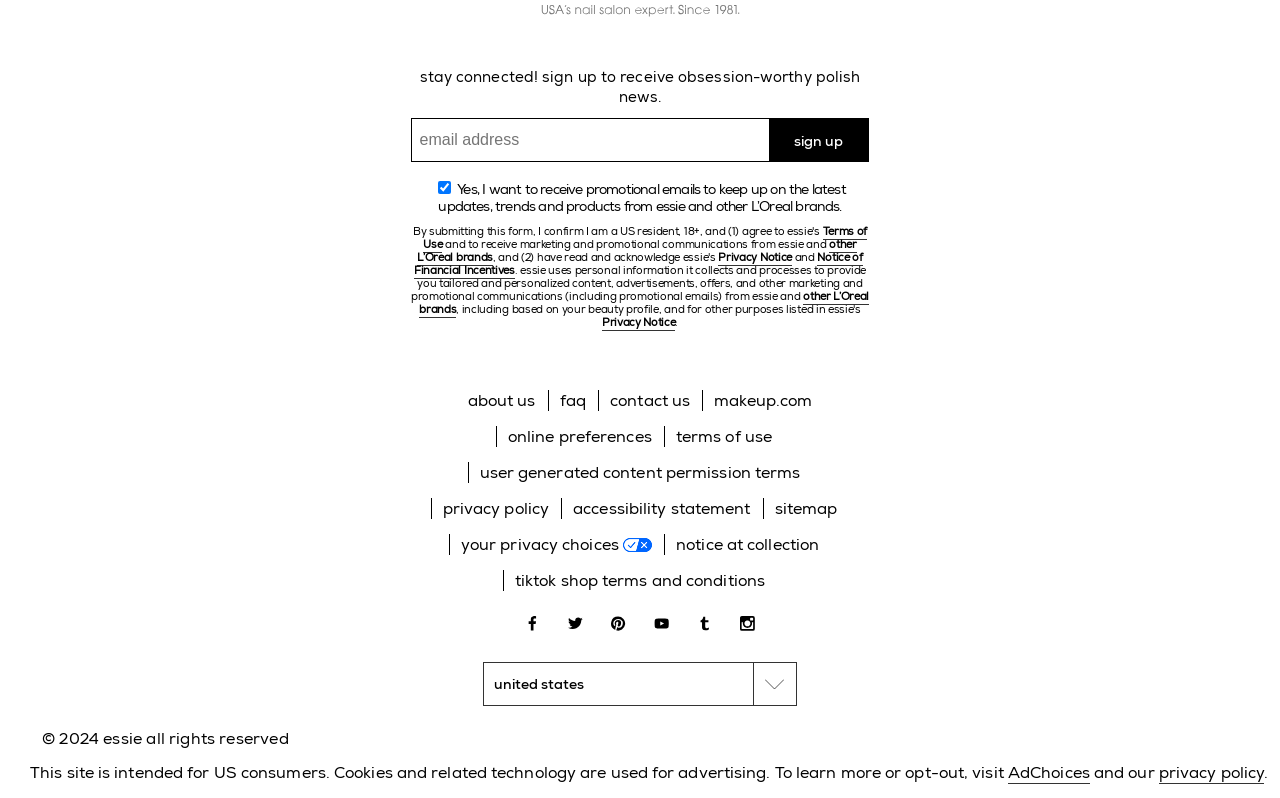Please examine the image and answer the question with a detailed explanation:
What is the purpose of the checkbox?

The checkbox is labeled 'Yes, I want to receive promotional emails to keep up on the latest updates, trends and products from essie and other L’Oreal brands.' This suggests that the purpose of the checkbox is to opt-in to receive promotional emails from essie and other L'Oreal brands.